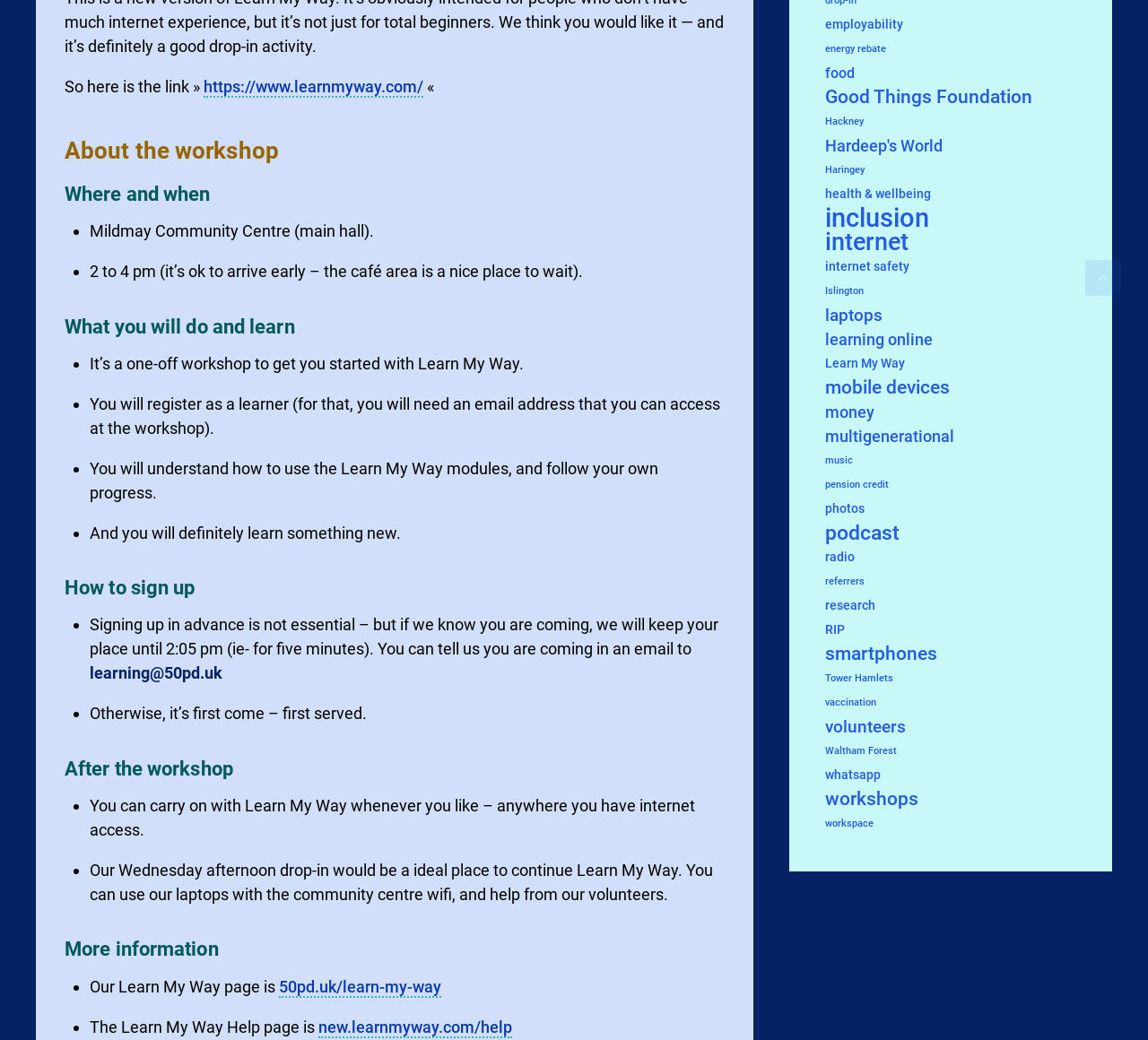Using floating point numbers between 0 and 1, provide the bounding box coordinates in the format (top-left x, top-left y, bottom-right x, bottom-right y). Locate the UI element described here: money

[0.719, 0.384, 0.938, 0.408]